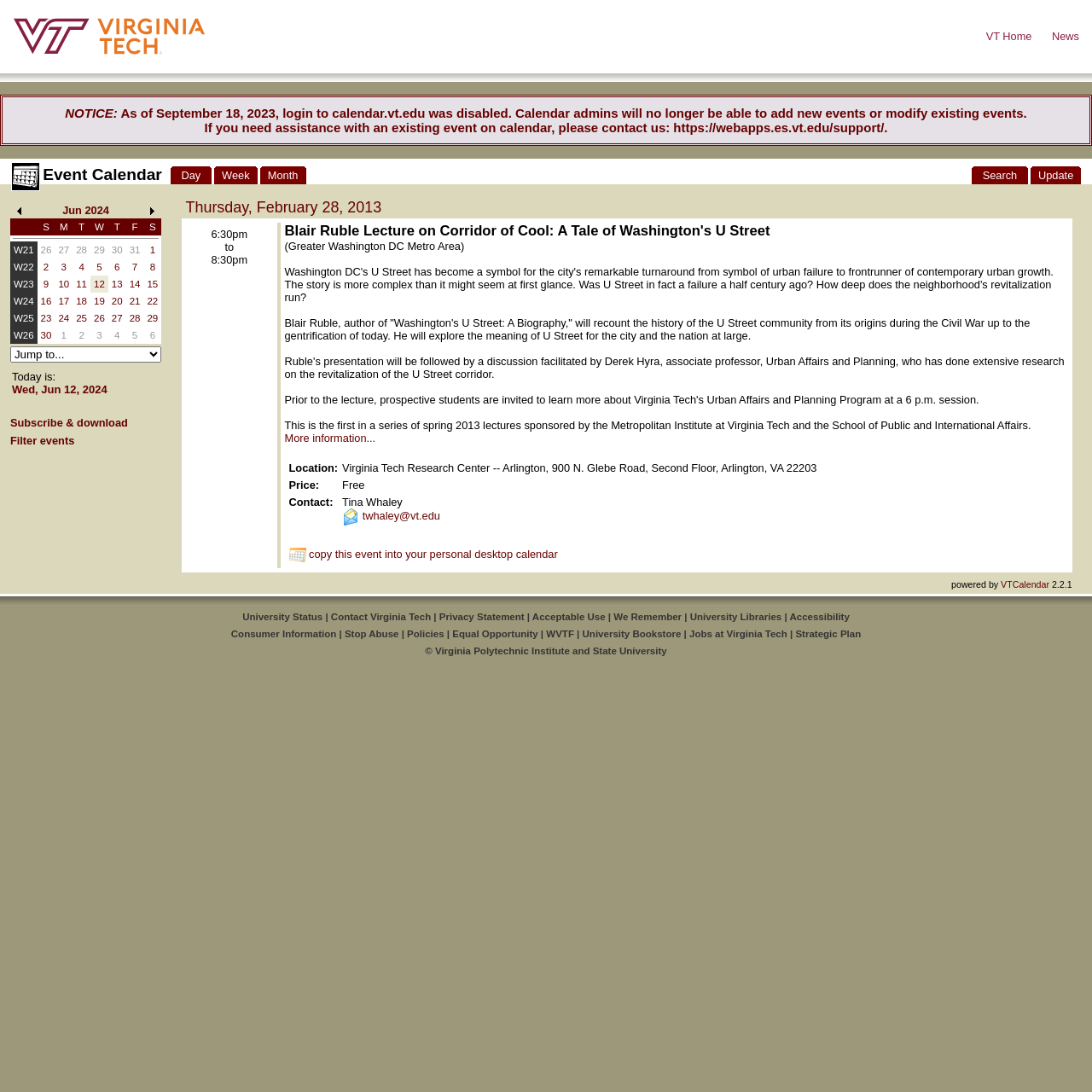What is the logo on the top left corner?
Answer the question based on the image using a single word or a brief phrase.

Virginia Tech logo